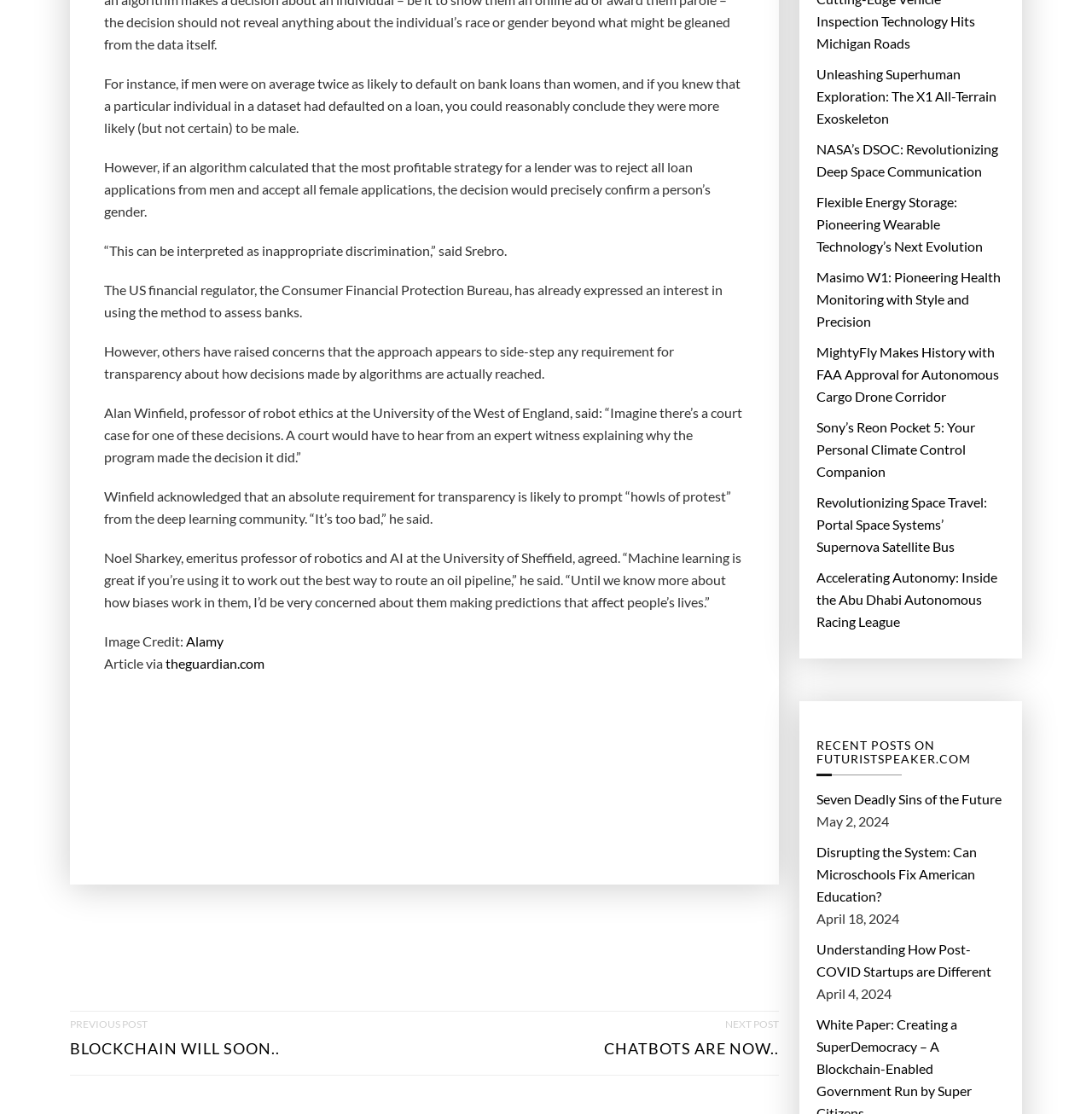What is the topic of the article?
Answer the question with just one word or phrase using the image.

Algorithmic discrimination